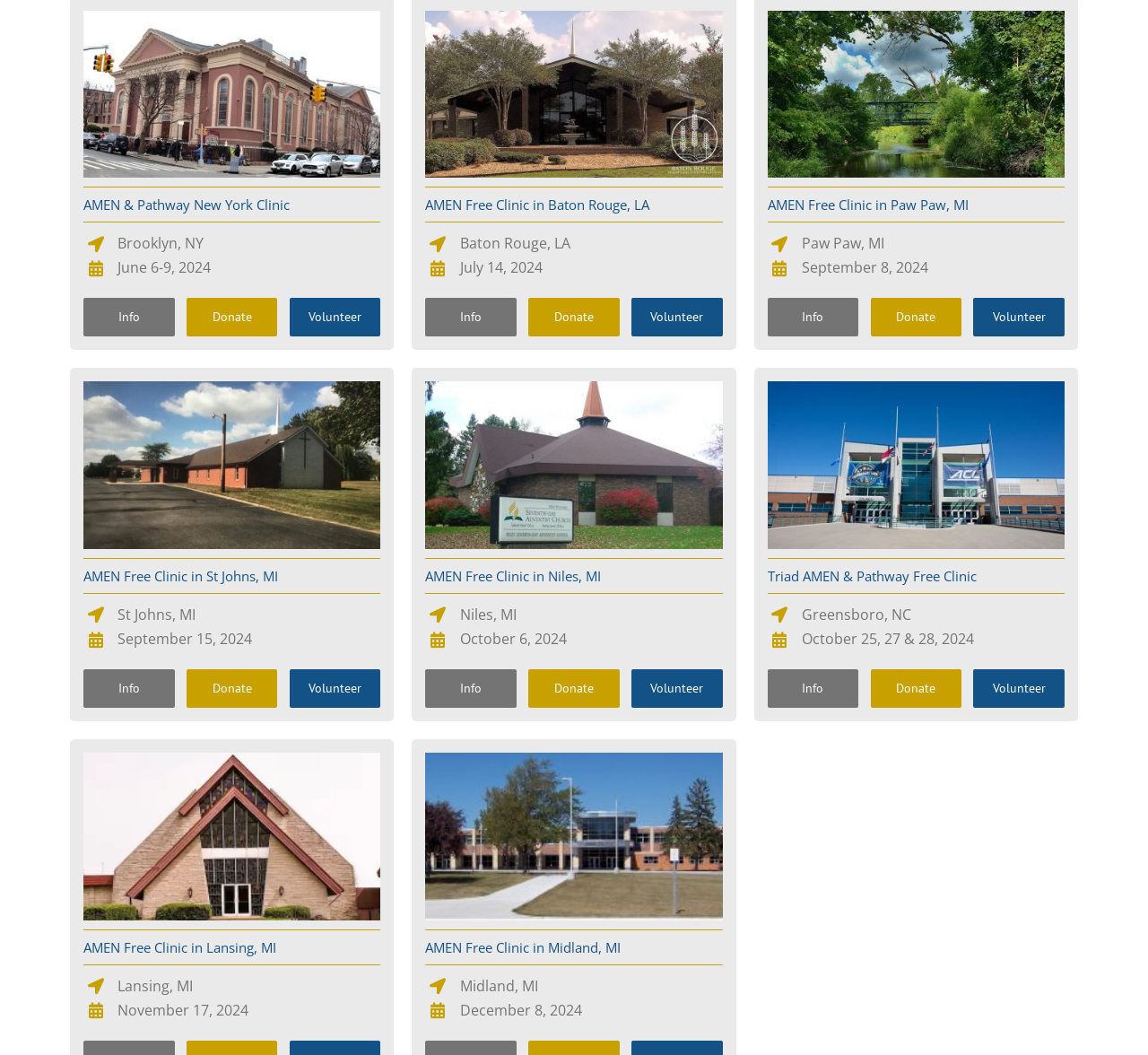What is the name of the last clinic listed on this webpage?
Refer to the screenshot and deliver a thorough answer to the question presented.

I scrolled down to the bottom of the webpage and found the last clinic listing with the name 'AMEN Free Clinic in Midland, MI'.